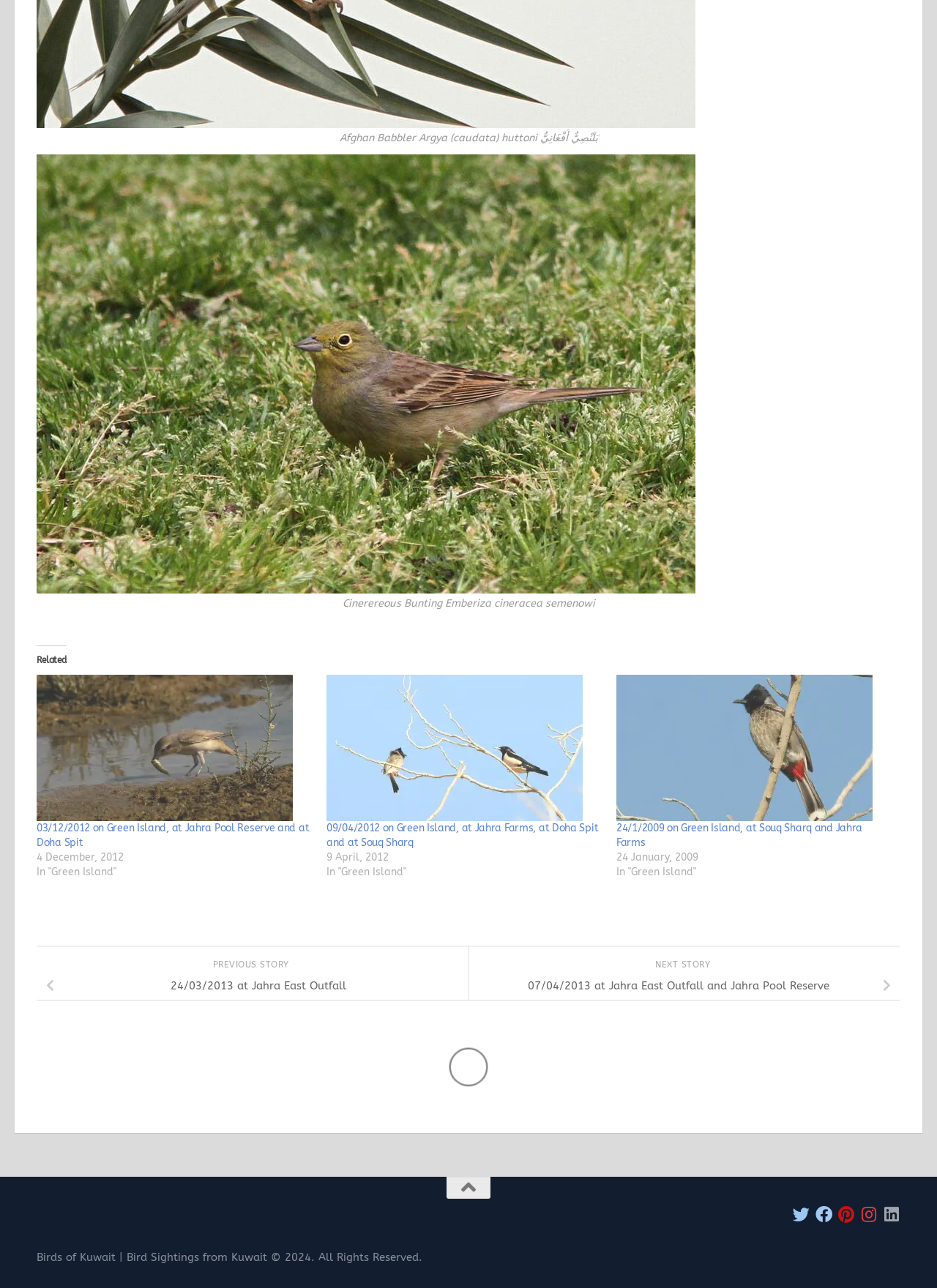Please identify the bounding box coordinates of the element that needs to be clicked to execute the following command: "Follow on Twitter". Provide the bounding box using four float numbers between 0 and 1, formatted as [left, top, right, bottom].

[0.846, 0.936, 0.864, 0.949]